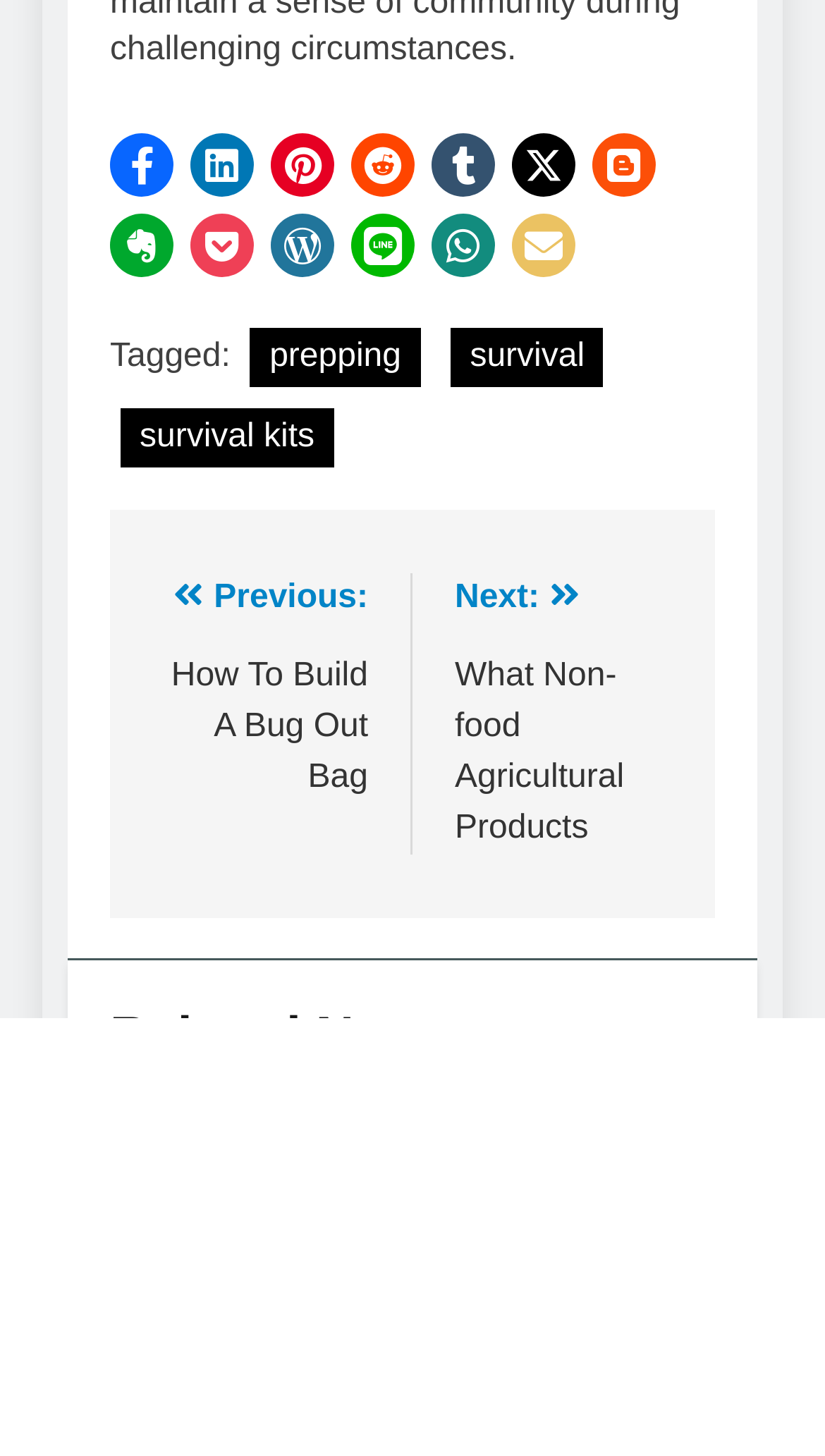Refer to the image and offer a detailed explanation in response to the question: What is the category of the post?

I looked at the tags section in the footer and saw that the post is tagged with 'prepping', 'survival', and 'survival kits', which suggests that the post is related to survival.